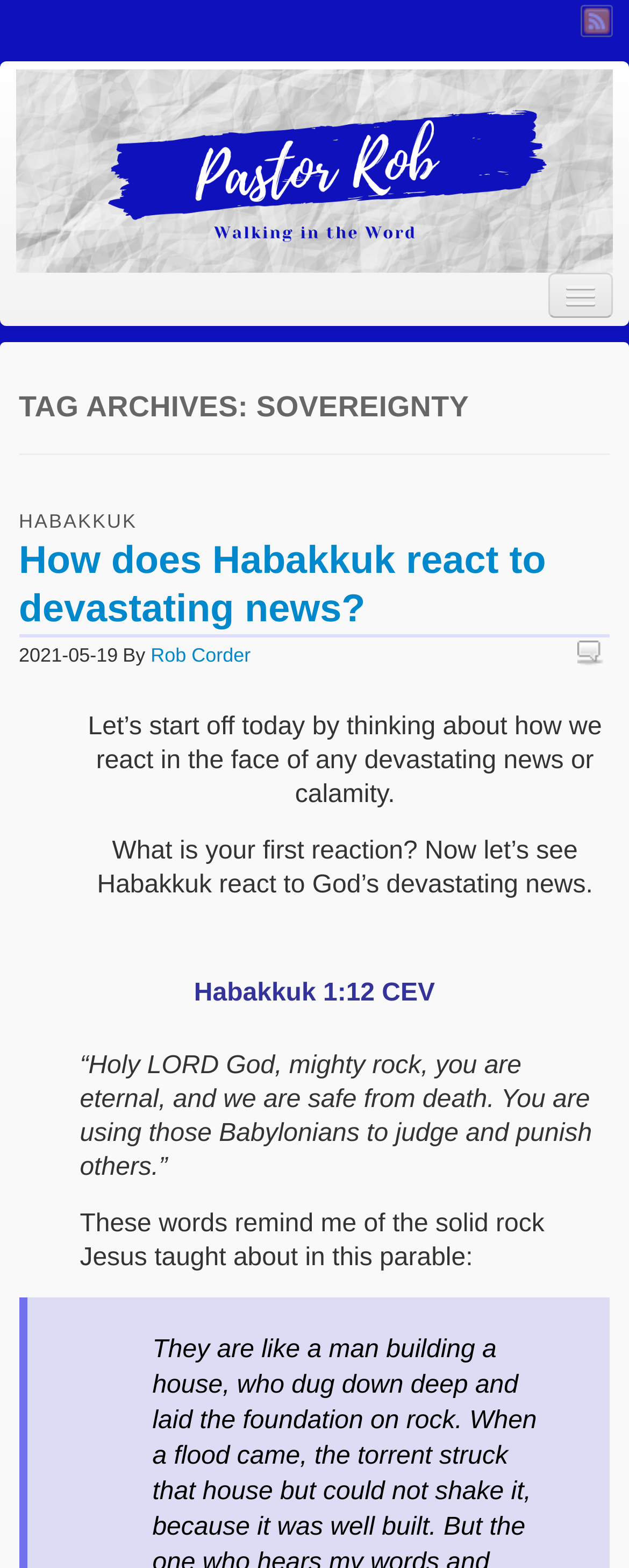Can you provide the bounding box coordinates for the element that should be clicked to implement the instruction: "Explore the 'TAG ARCHIVES: SOVEREIGNTY' section"?

[0.03, 0.239, 0.97, 0.28]